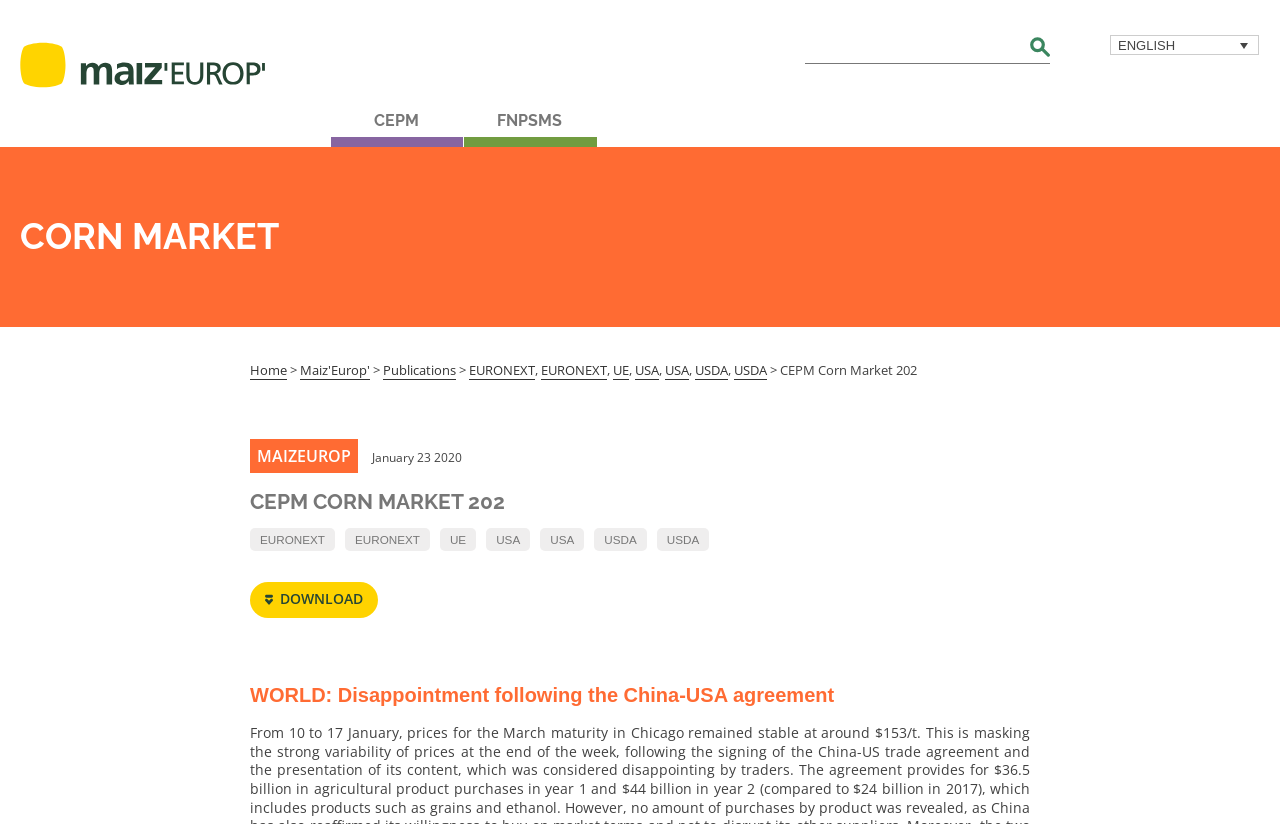Please determine the bounding box coordinates for the UI element described as: "USDA".

[0.513, 0.641, 0.554, 0.668]